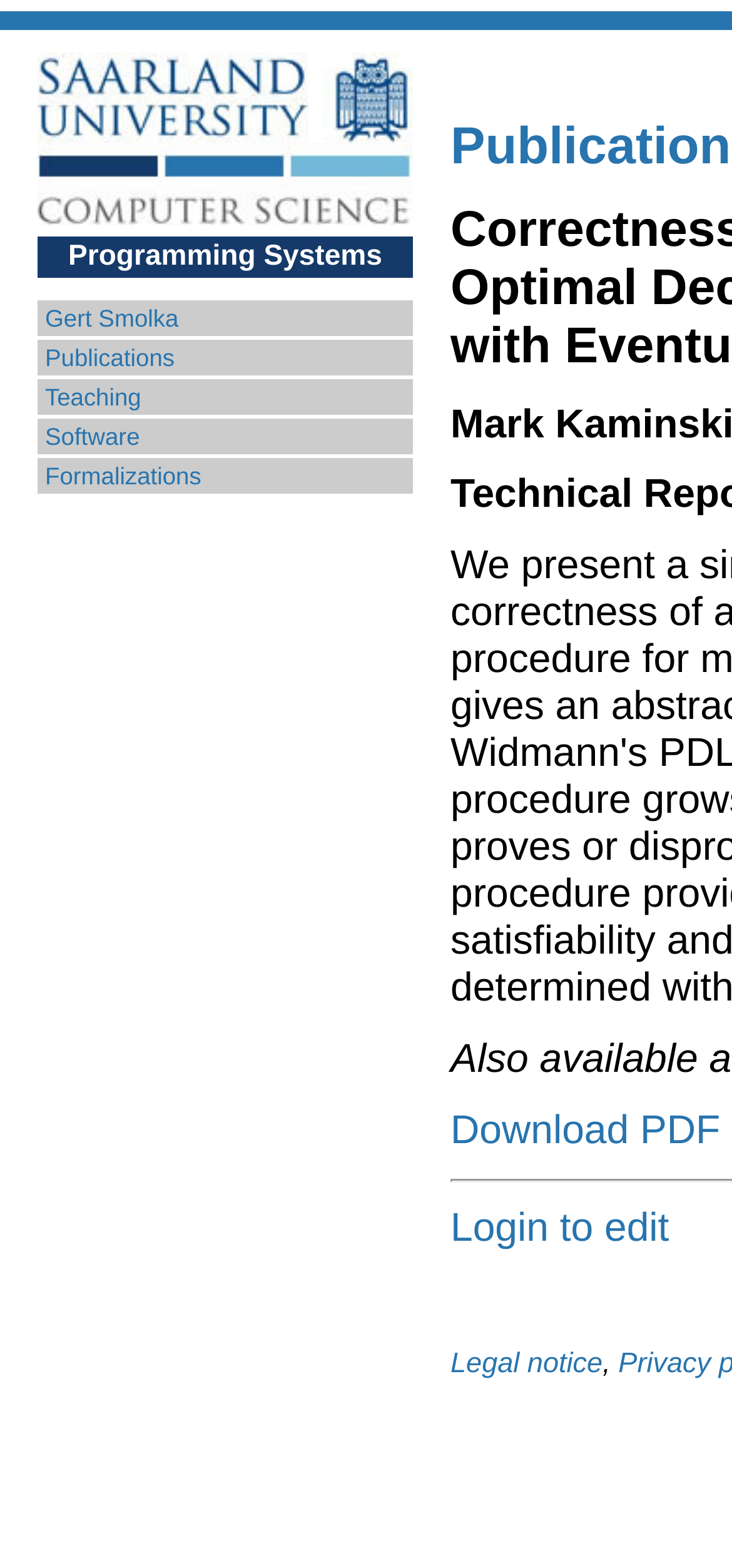Please indicate the bounding box coordinates for the clickable area to complete the following task: "download PDF". The coordinates should be specified as four float numbers between 0 and 1, i.e., [left, top, right, bottom].

[0.615, 0.706, 0.984, 0.735]